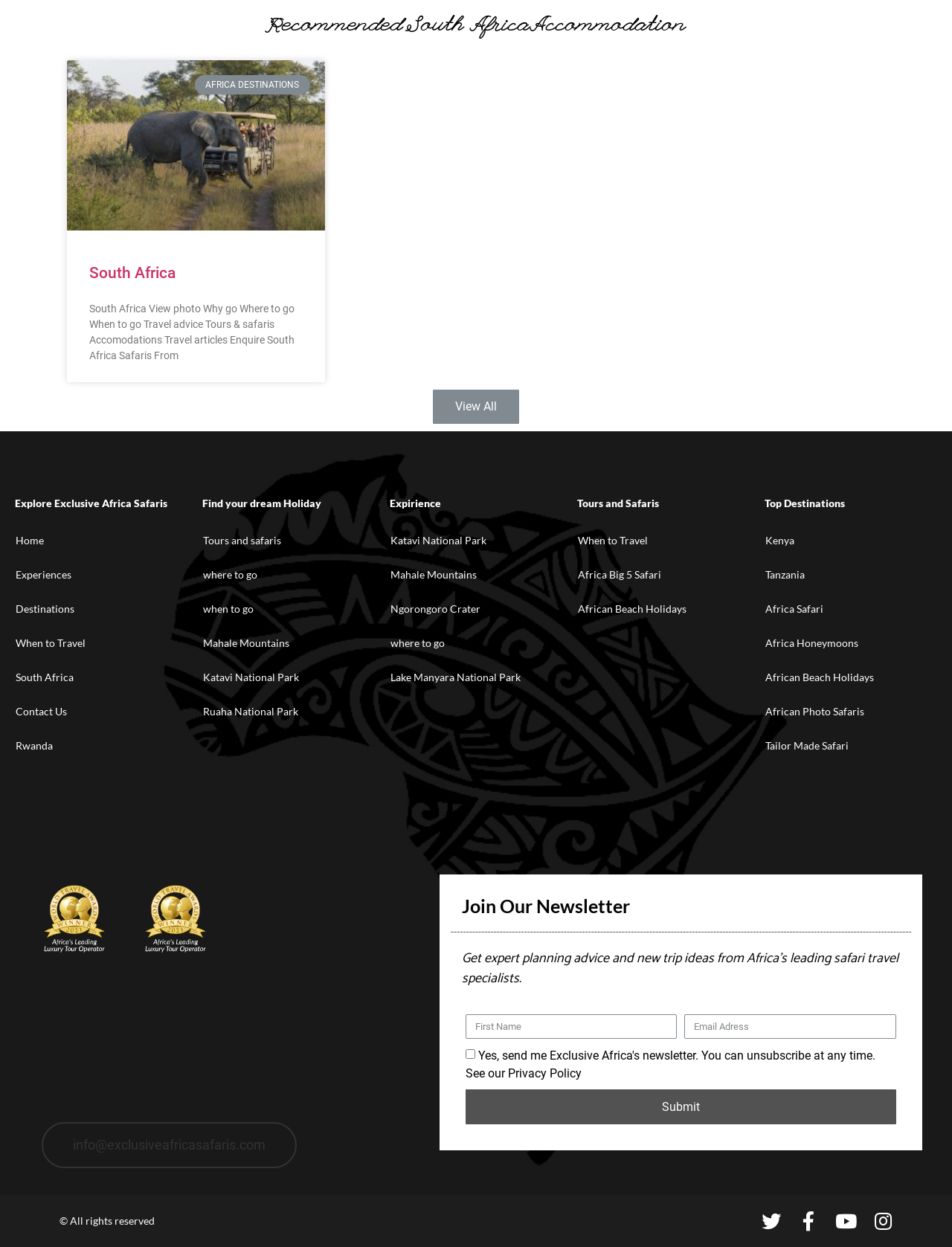Reply to the question with a single word or phrase:
What is the purpose of the newsletter subscription form?

To receive travel advice and trip ideas